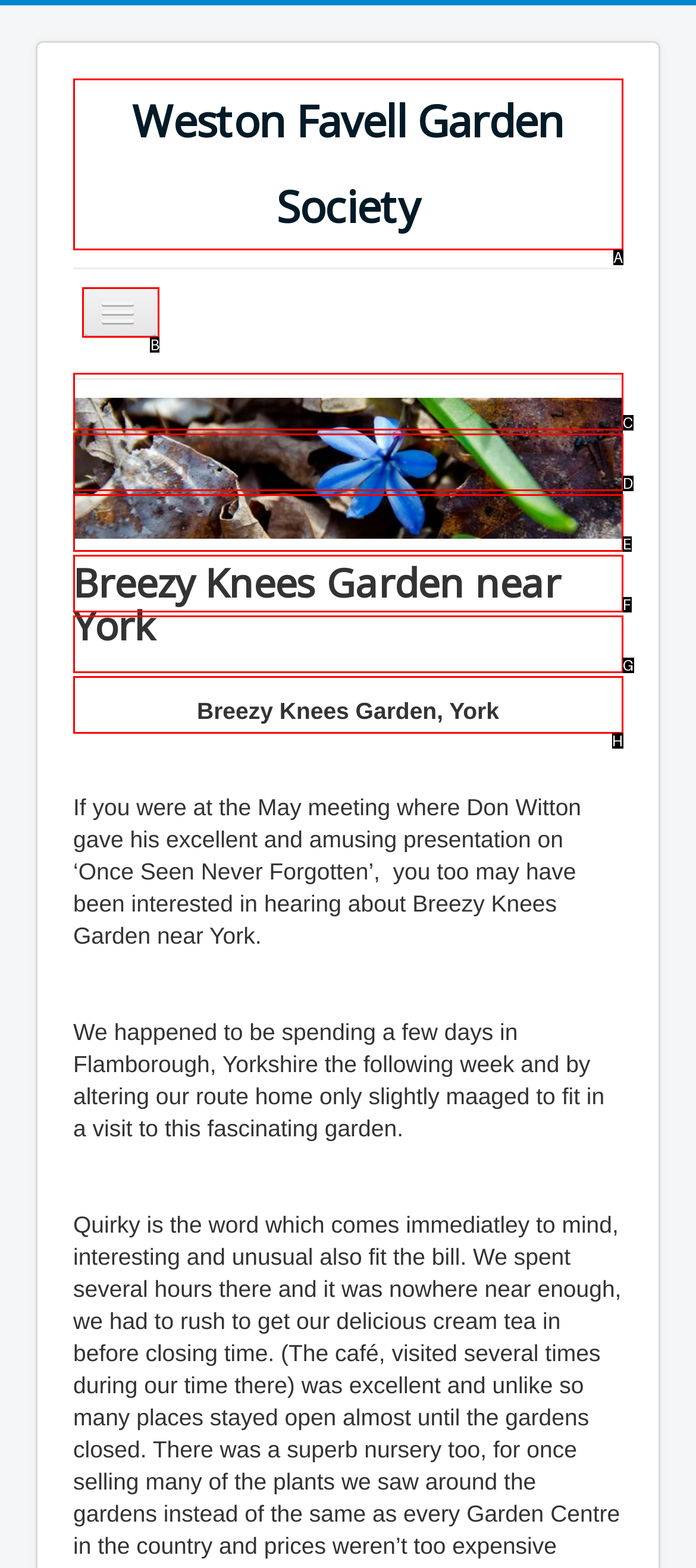Based on the description: Home, identify the matching HTML element. Reply with the letter of the correct option directly.

C